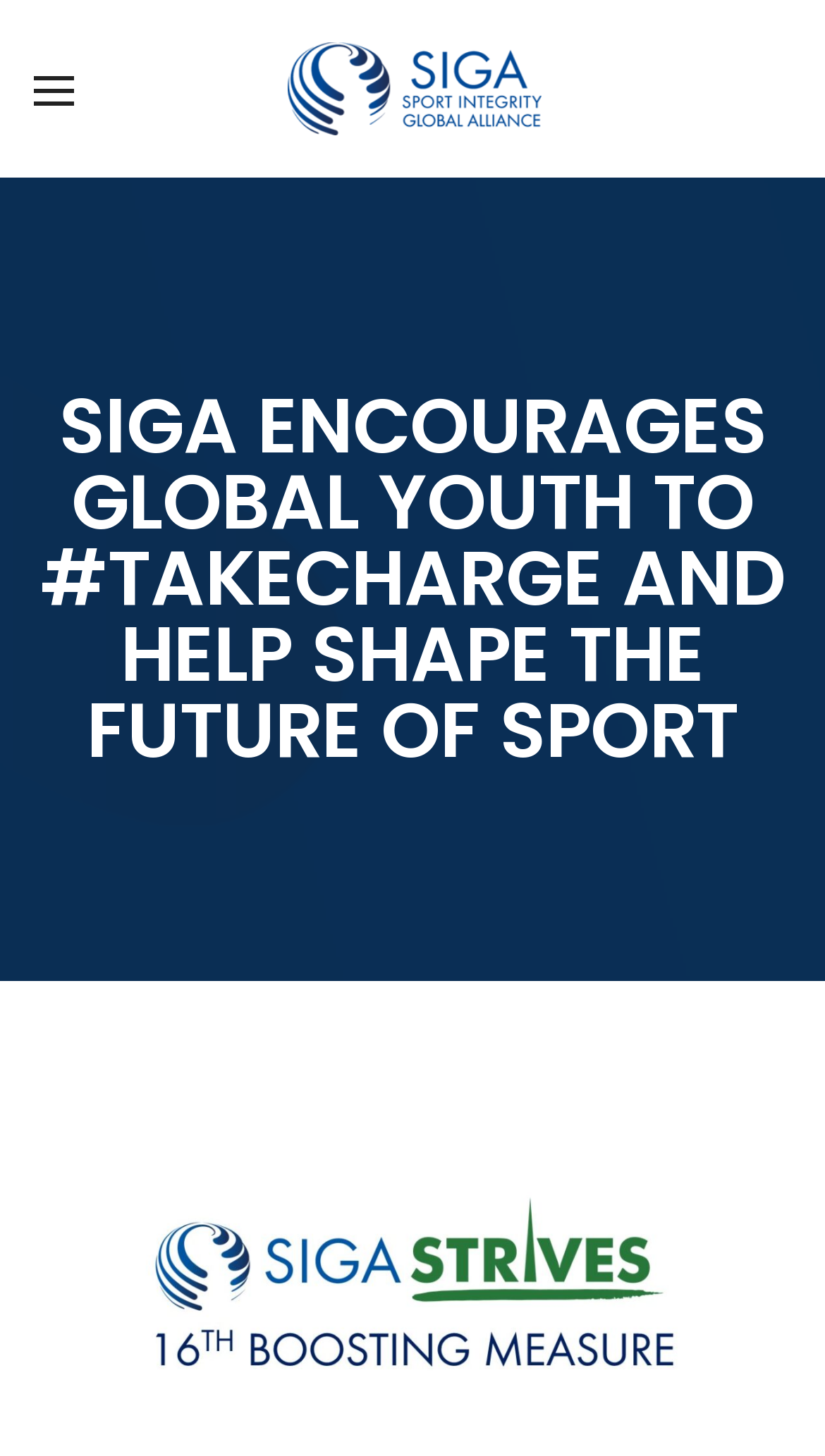Based on the element description "FAQs", predict the bounding box coordinates of the UI element.

[0.069, 0.39, 0.169, 0.419]